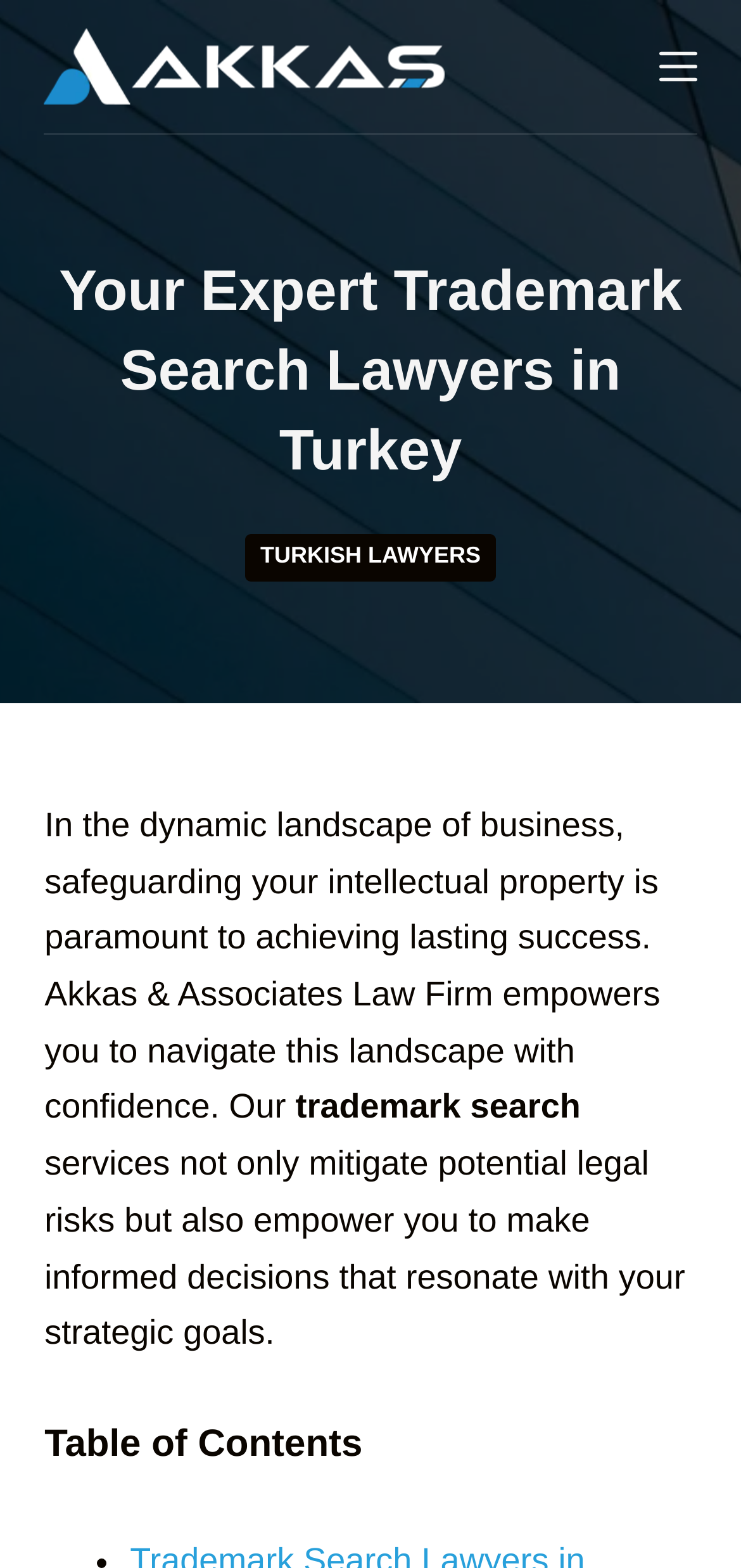What is the logo of the law firm? Based on the screenshot, please respond with a single word or phrase.

Akkas law firm logo